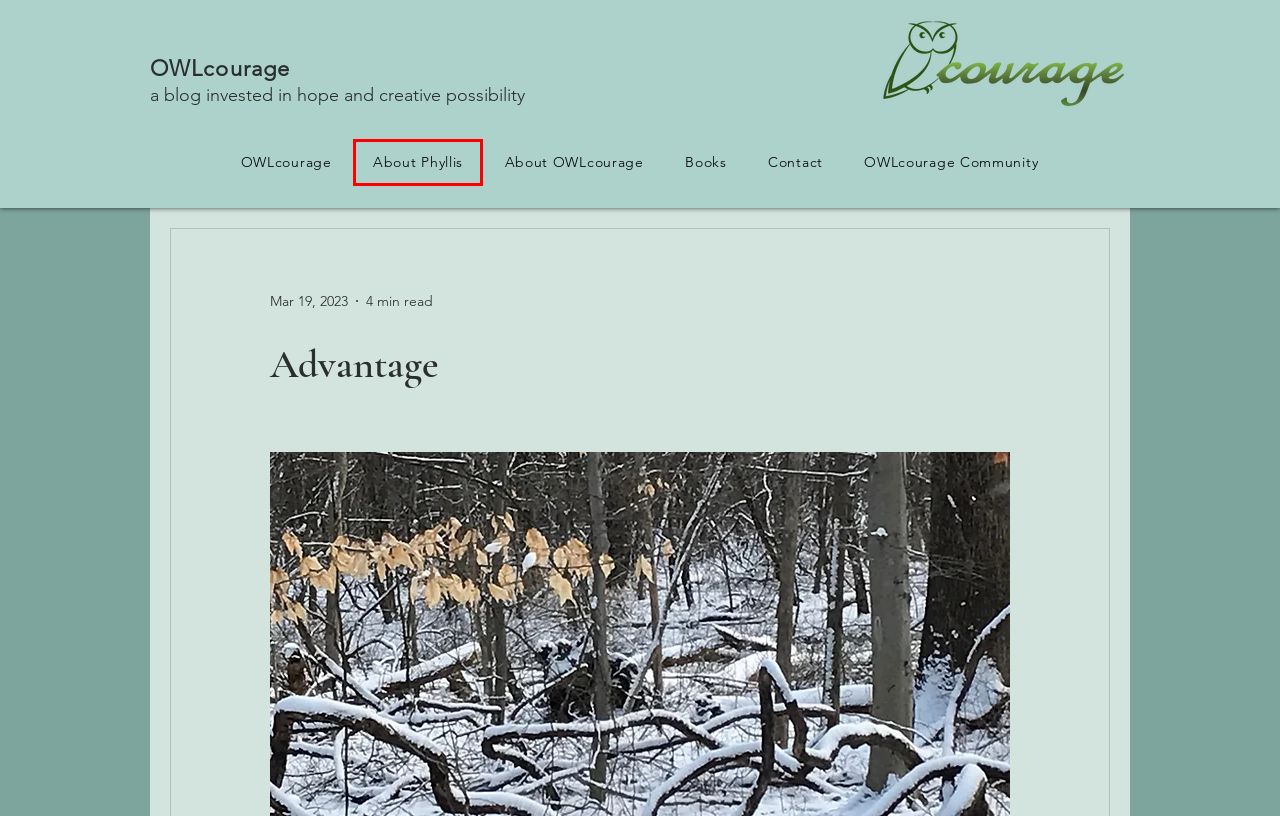Examine the screenshot of a webpage with a red bounding box around an element. Then, select the webpage description that best represents the new page after clicking the highlighted element. Here are the descriptions:
A. Books | OWLcourage
B. April - 2024
C. OWLcourage Sparkle Community | OWLcourage
D. About Phyllis | OWLcourage
E. Contact | OWLcourage
F. OWLcourage | Blog by Phyllis Kritek
G. Productivity
H. About OWLcourage | OWLcourage

D